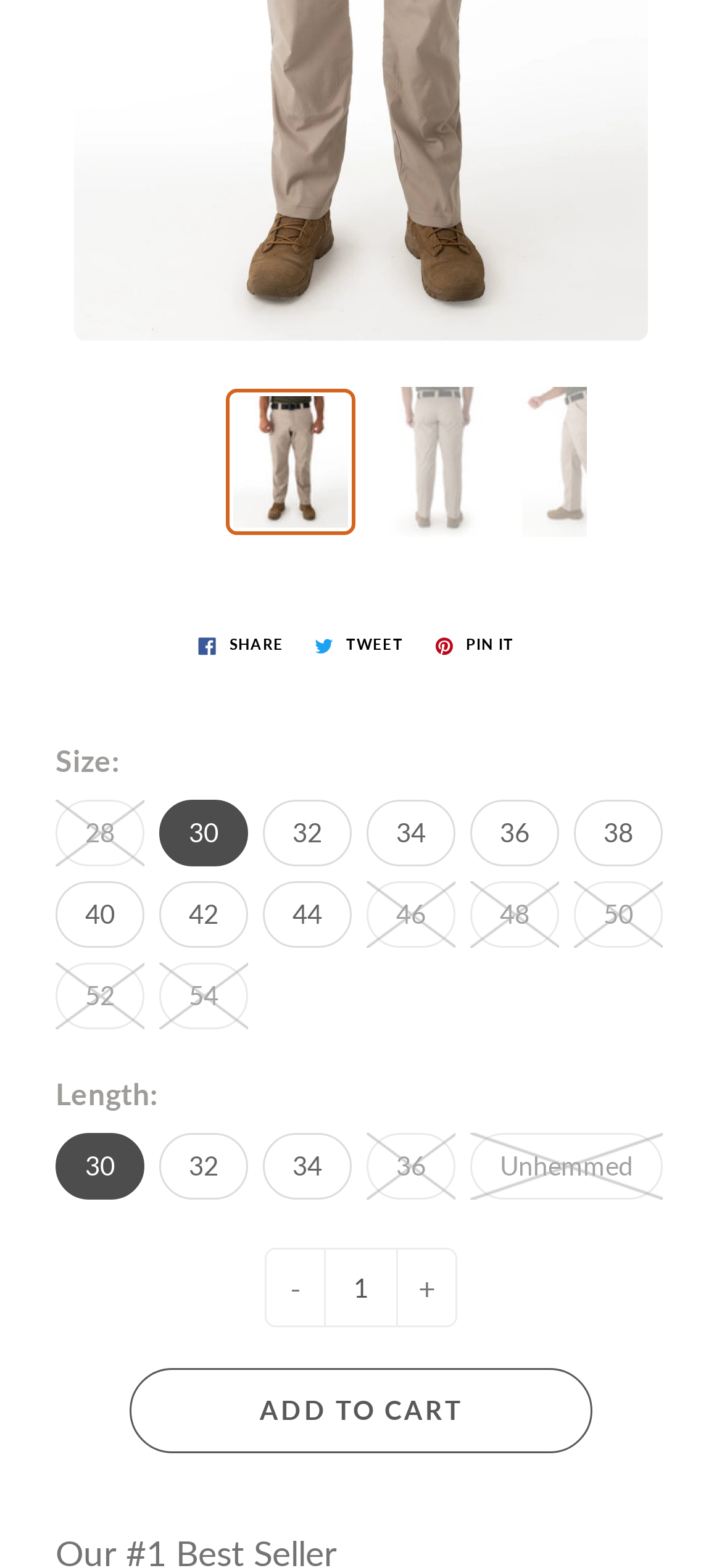Find and provide the bounding box coordinates for the UI element described with: "Add to cart".

[0.179, 0.872, 0.821, 0.926]